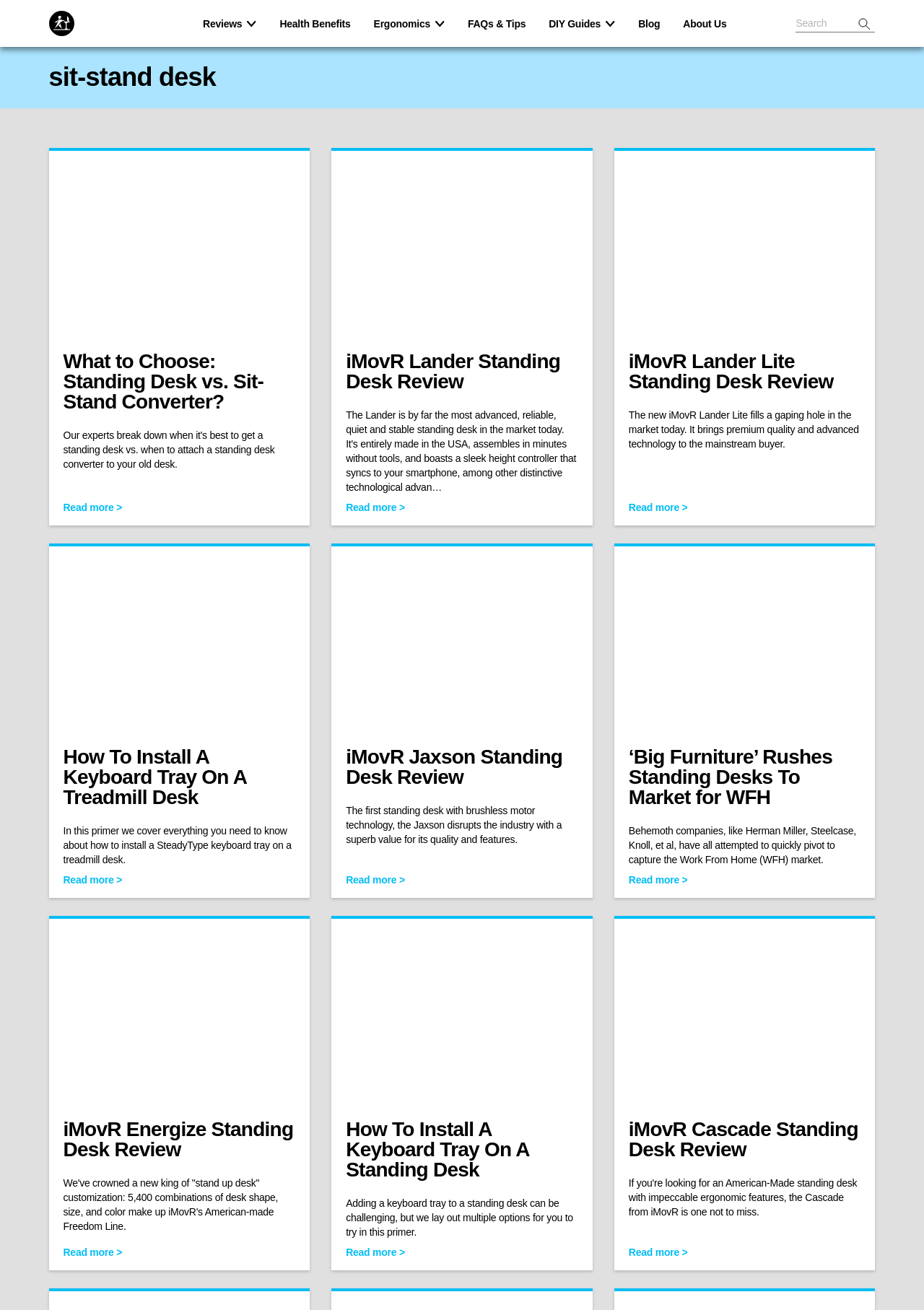How many images are on this webpage?
Relying on the image, give a concise answer in one word or a brief phrase.

8